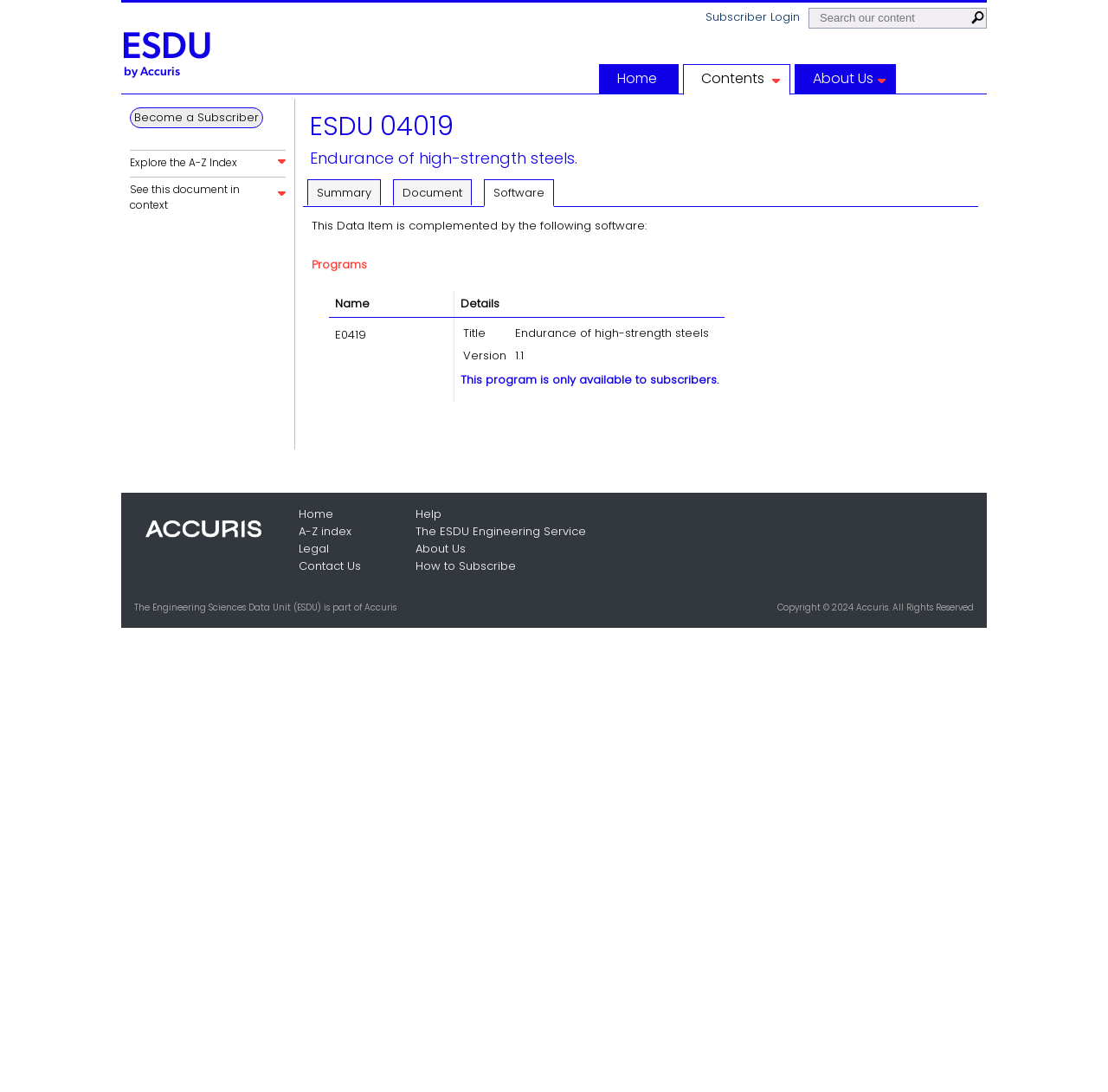Pinpoint the bounding box coordinates for the area that should be clicked to perform the following instruction: "Explore the A to Z index".

[0.117, 0.138, 0.258, 0.162]